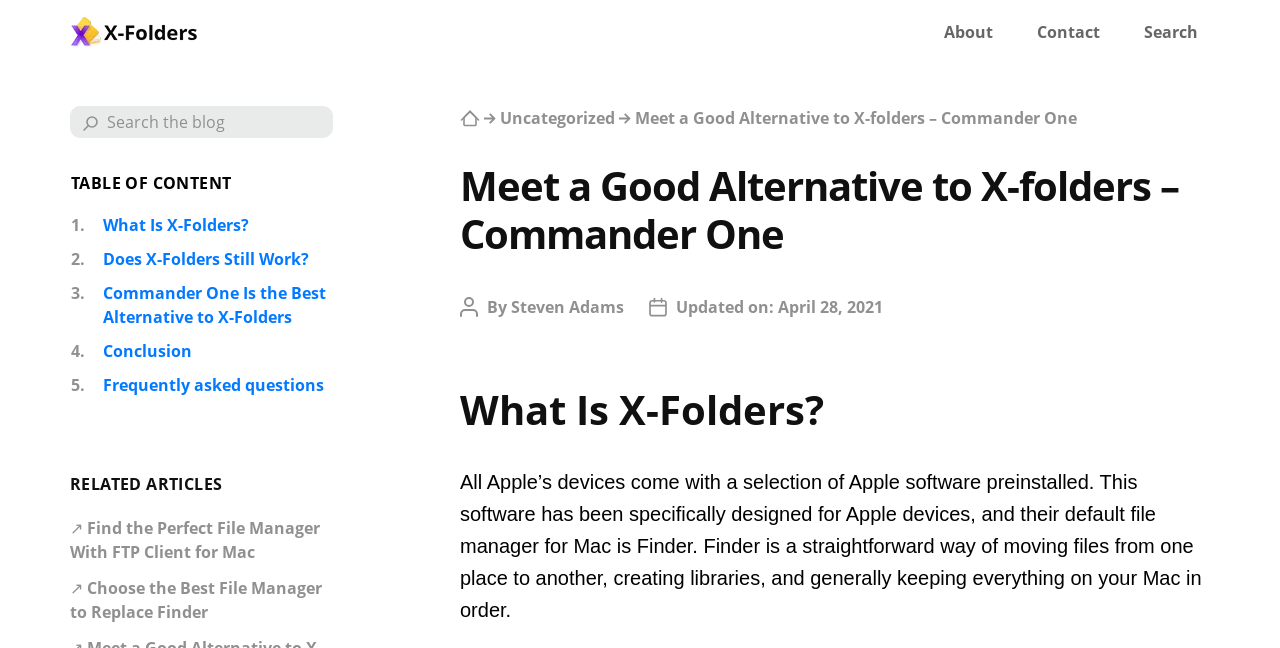Determine the bounding box coordinates for the HTML element mentioned in the following description: "parent_node: About". The coordinates should be a list of four floats ranging from 0 to 1, represented as [left, top, right, bottom].

[0.055, 0.025, 0.158, 0.074]